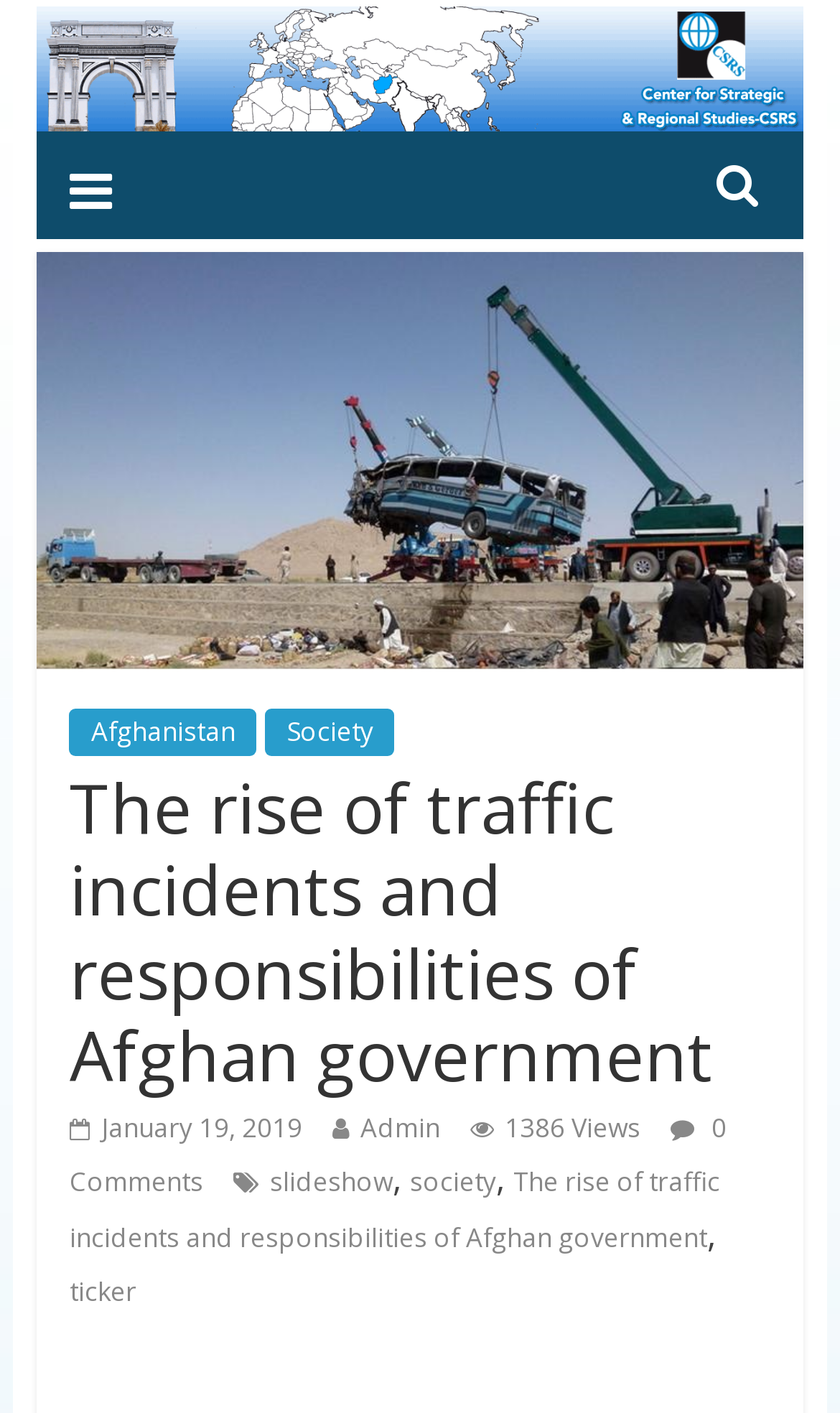Provide a thorough and detailed response to the question by examining the image: 
What is the category of the article?

I found the category of the article by looking at the link element with the text 'Society' which is located above the main heading and next to the link element with the text 'Afghanistan'.